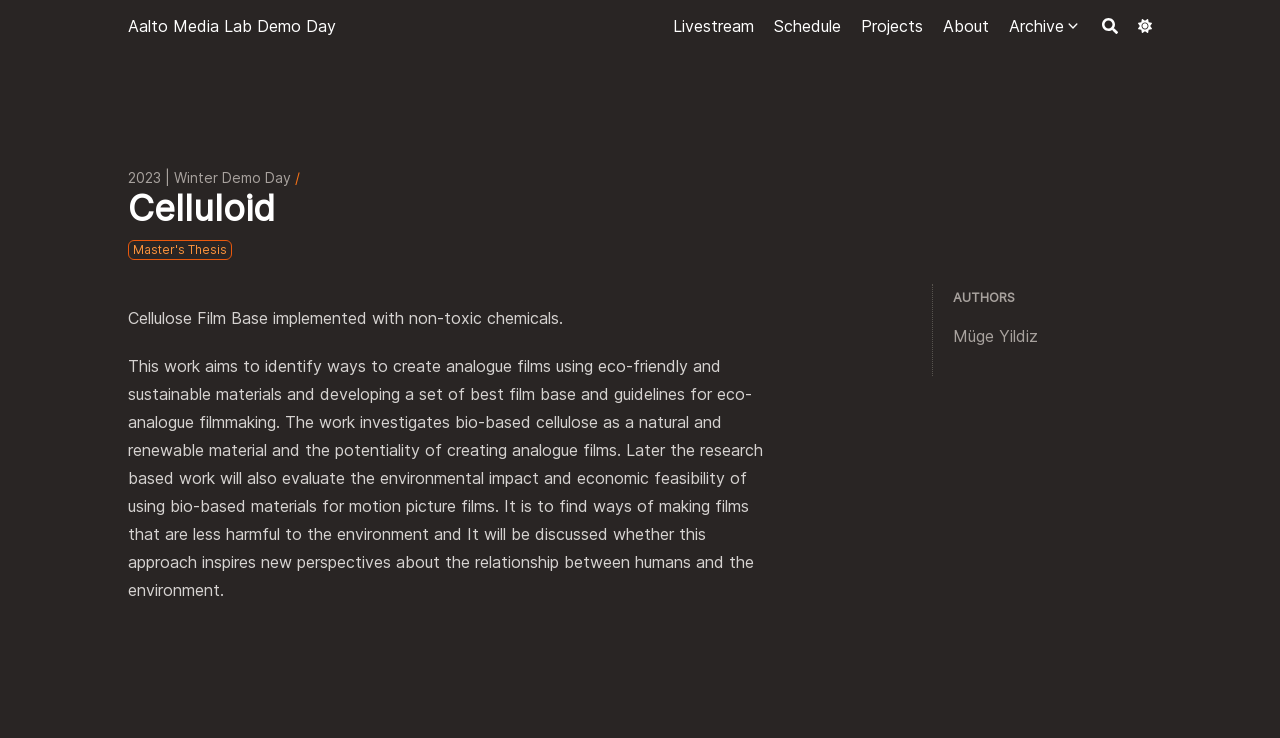Determine the bounding box coordinates for the clickable element required to fulfill the instruction: "read about Celluloid". Provide the coordinates as four float numbers between 0 and 1, i.e., [left, top, right, bottom].

[0.1, 0.255, 0.659, 0.309]